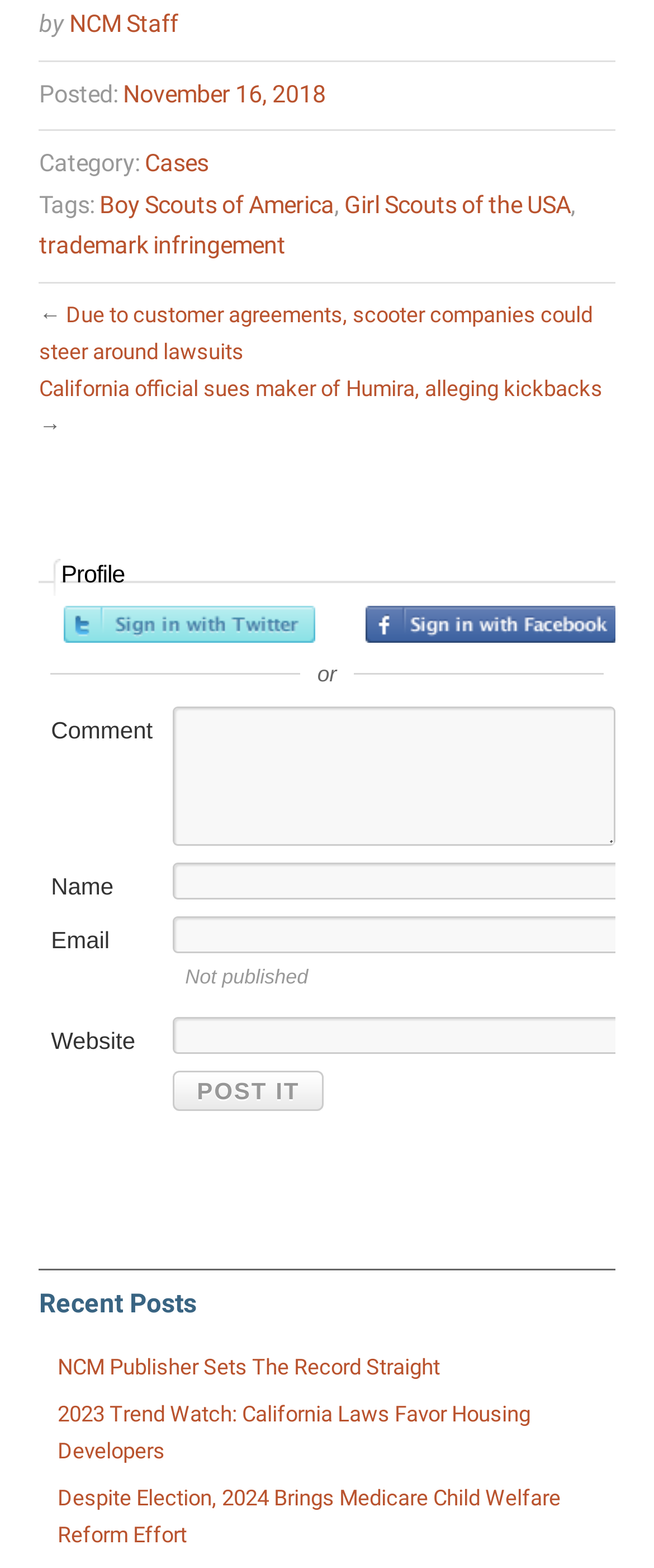What is the purpose of the button at the bottom of the page?
From the image, respond with a single word or phrase.

Post It